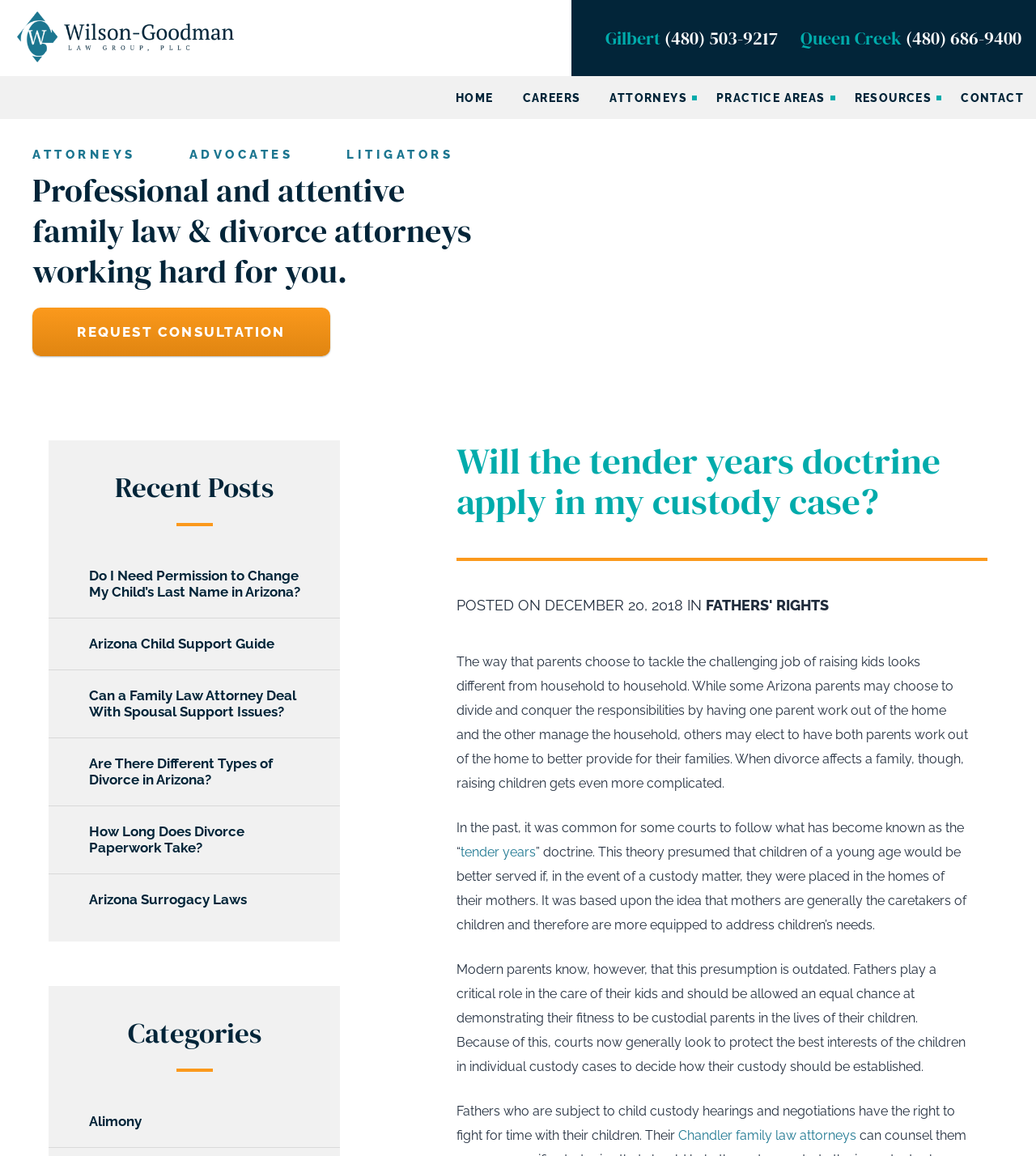What is the name of the doctrine mentioned in the blog post?
Using the image as a reference, deliver a detailed and thorough answer to the question.

I found the name of the doctrine mentioned in the blog post by looking at the StaticText element with the text 'In the past, it was common for some courts to follow what has become known as the “' and then finding the adjacent link element with the text 'tender years'.